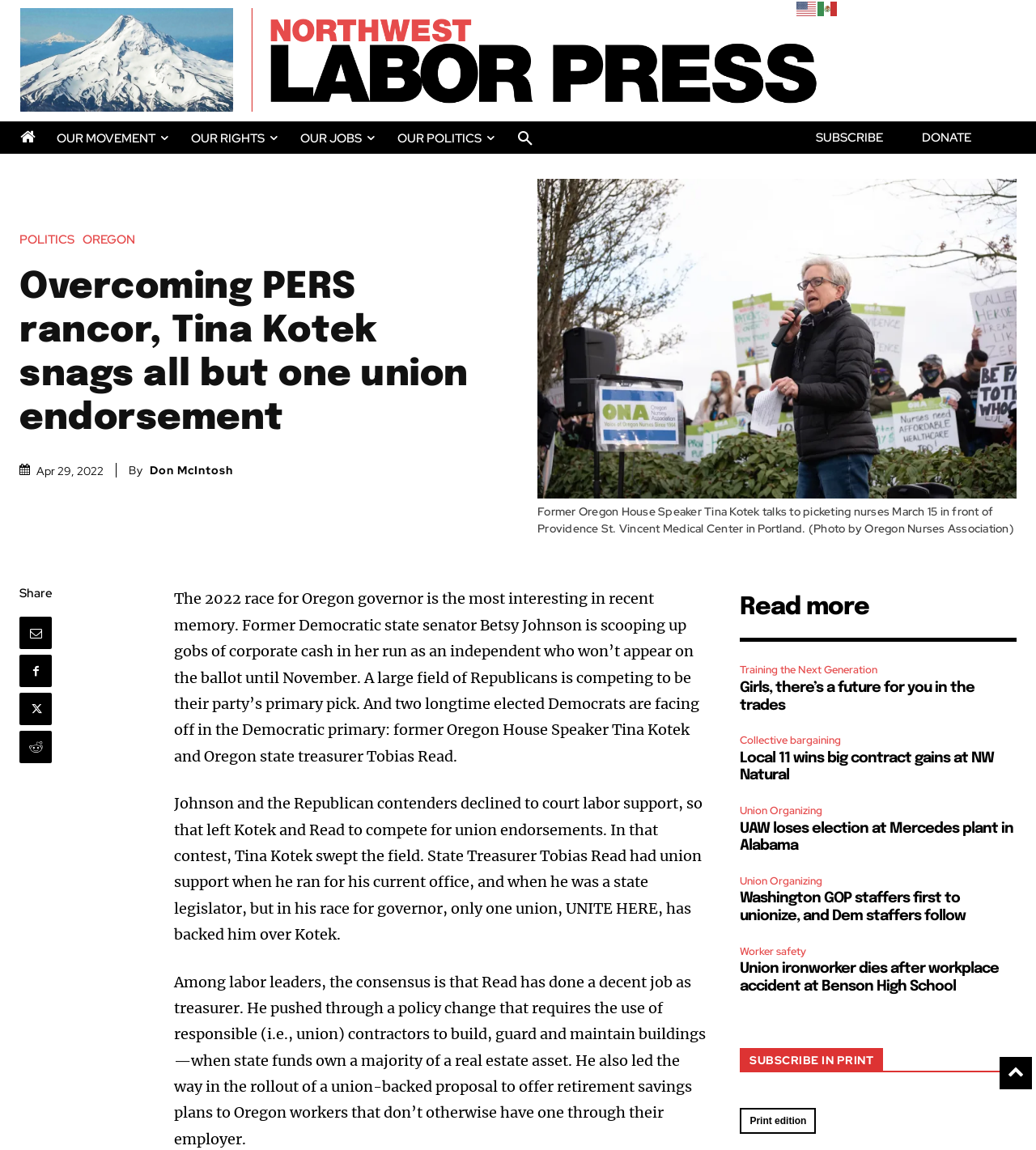What is the date of the article?
Give a single word or phrase as your answer by examining the image.

Apr 29, 2022